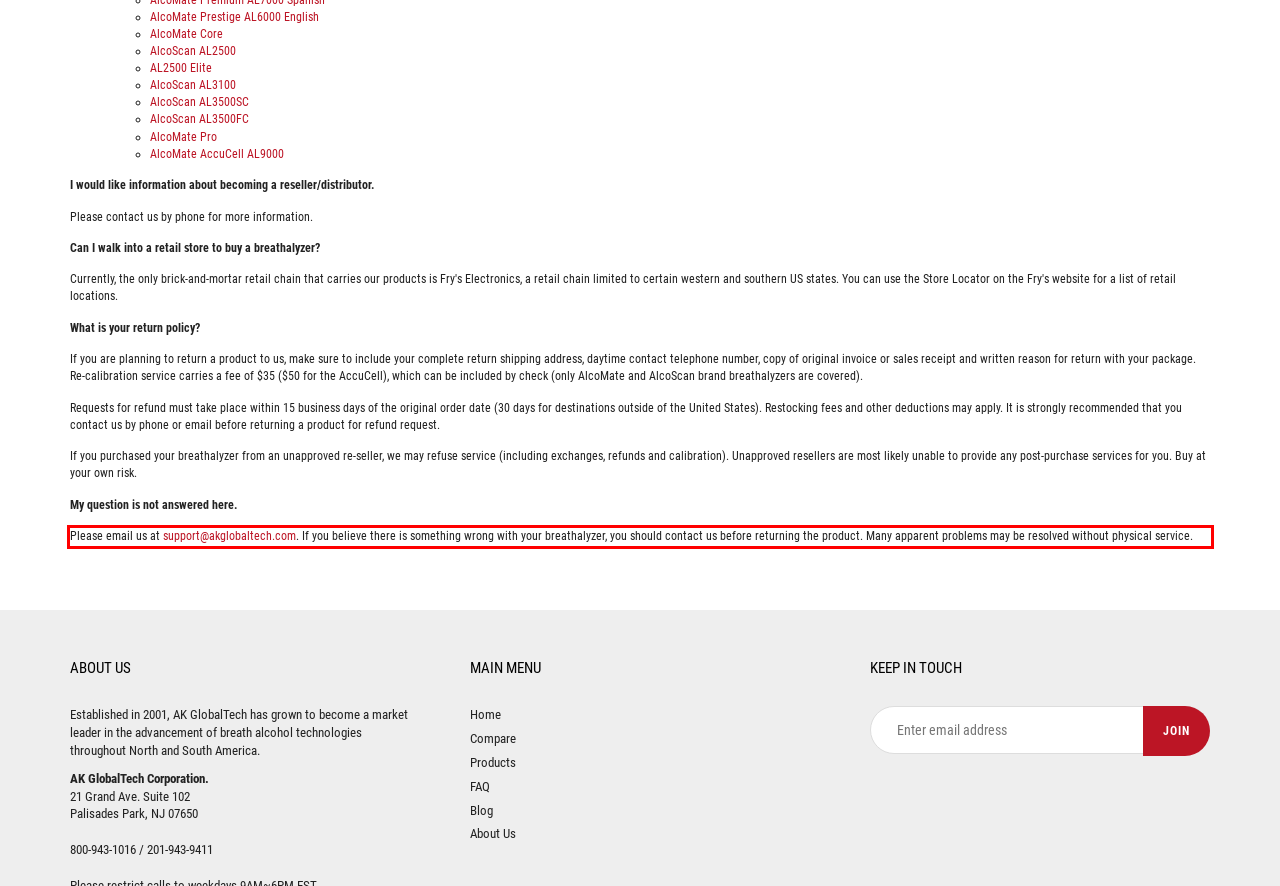Given a screenshot of a webpage, identify the red bounding box and perform OCR to recognize the text within that box.

Please email us at support@akglobaltech.com. If you believe there is something wrong with your breathalyzer, you should contact us before returning the product. Many apparent problems may be resolved without physical service.